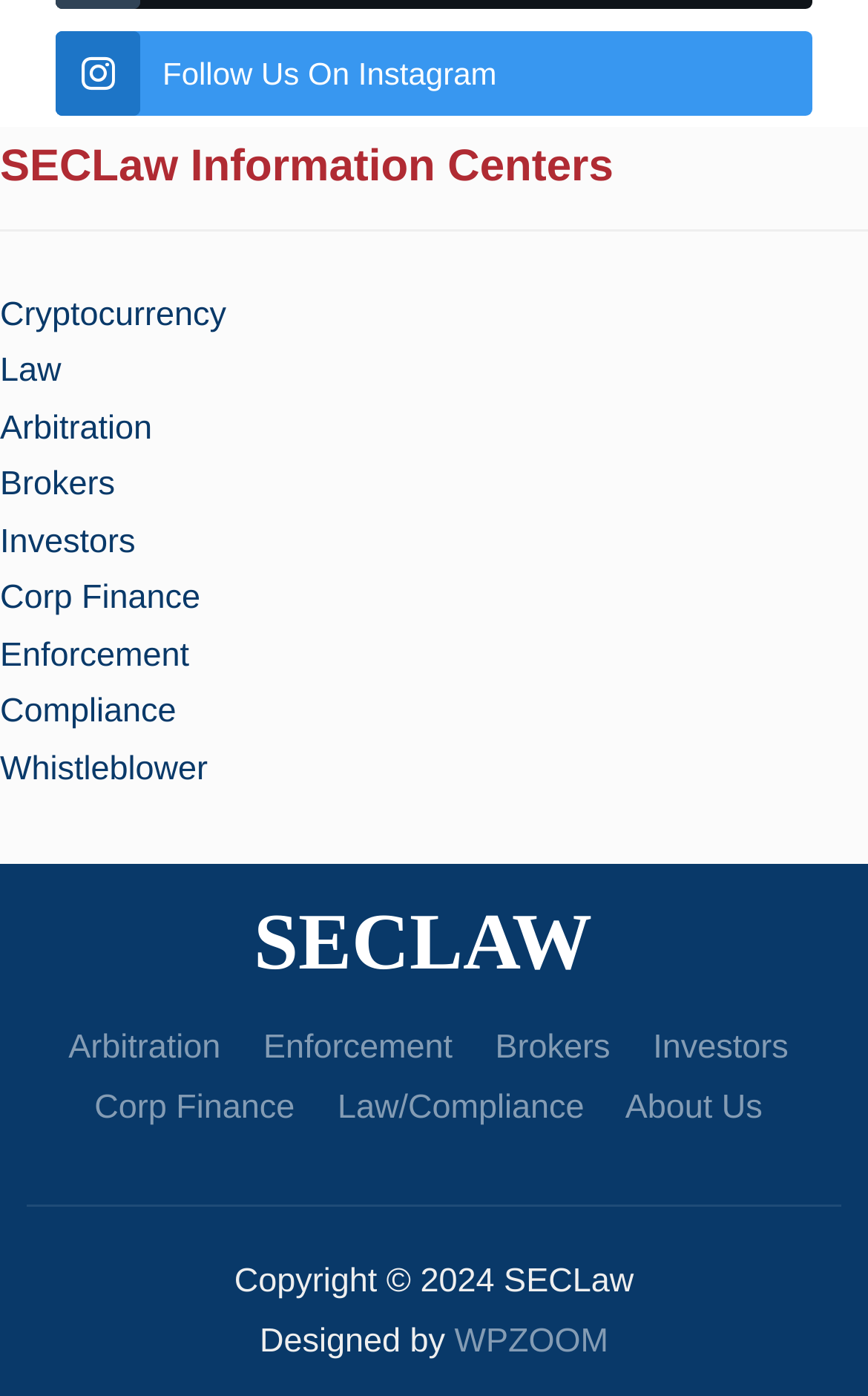Determine the bounding box coordinates of the section to be clicked to follow the instruction: "Read about Arbitration". The coordinates should be given as four float numbers between 0 and 1, formatted as [left, top, right, bottom].

[0.079, 0.737, 0.254, 0.764]